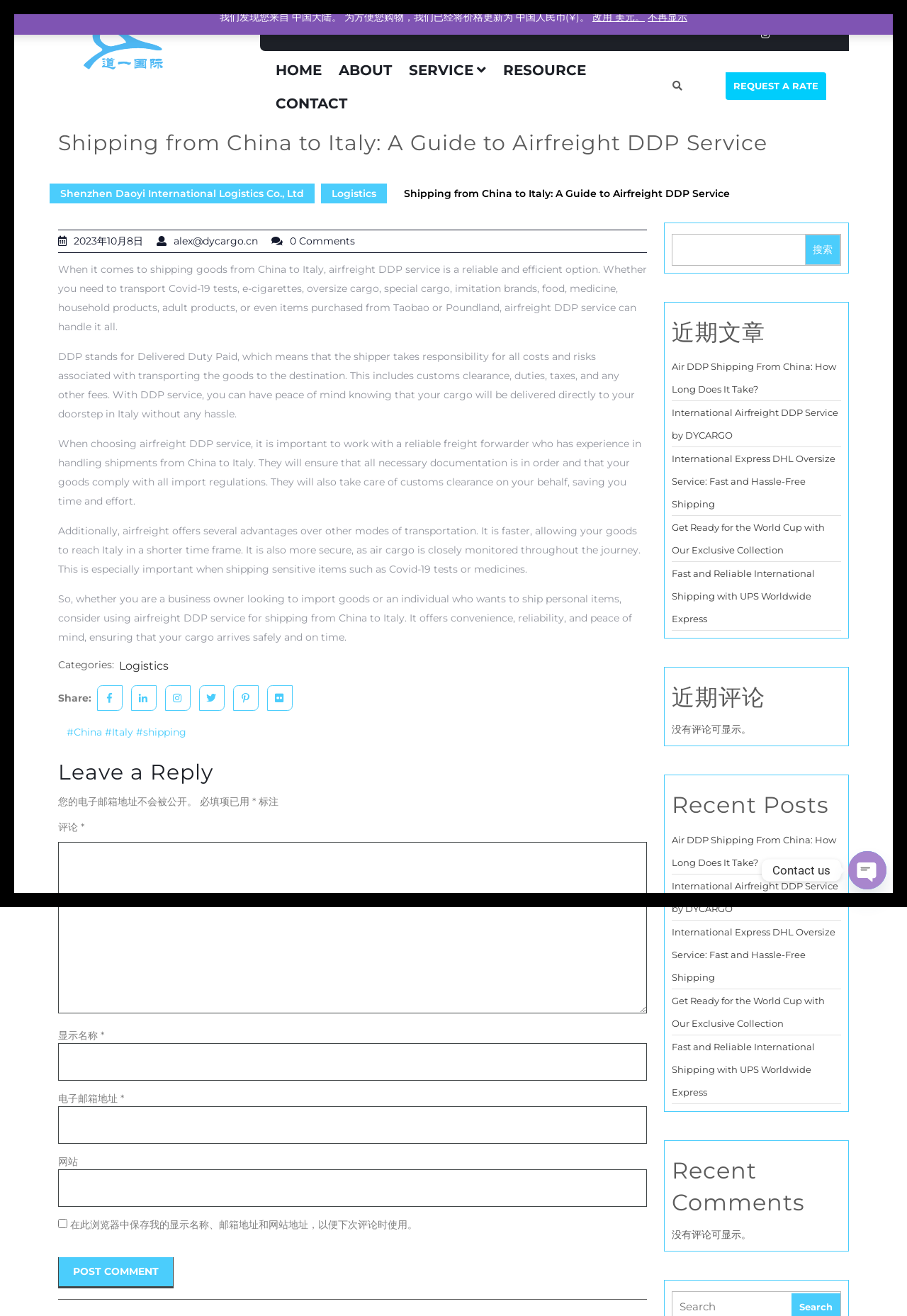Locate the bounding box coordinates of the clickable area to execute the instruction: "Click the 'REQUEST A RATE' button". Provide the coordinates as four float numbers between 0 and 1, represented as [left, top, right, bottom].

[0.8, 0.055, 0.911, 0.076]